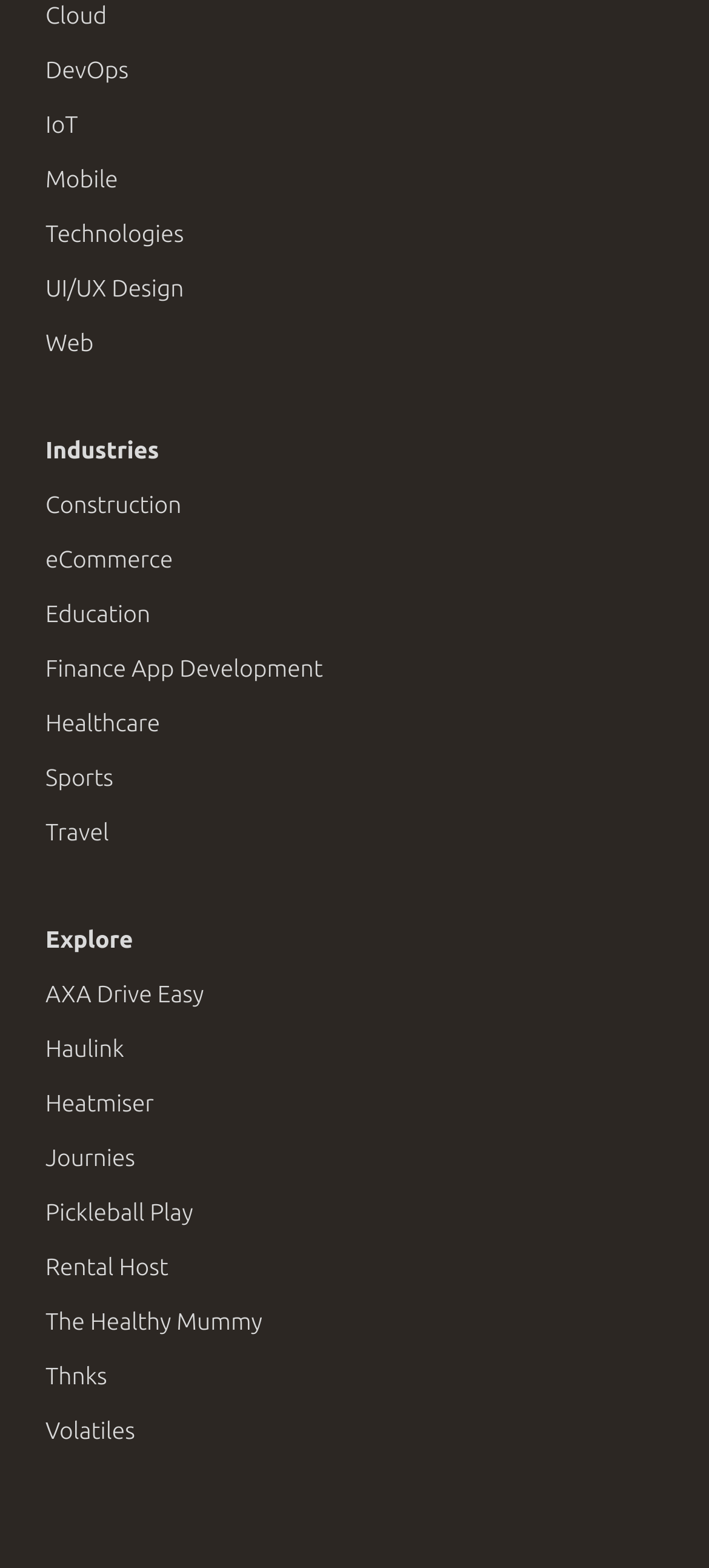Identify the bounding box coordinates for the region of the element that should be clicked to carry out the instruction: "View AXA Drive Easy". The bounding box coordinates should be four float numbers between 0 and 1, i.e., [left, top, right, bottom].

[0.026, 0.617, 0.974, 0.651]